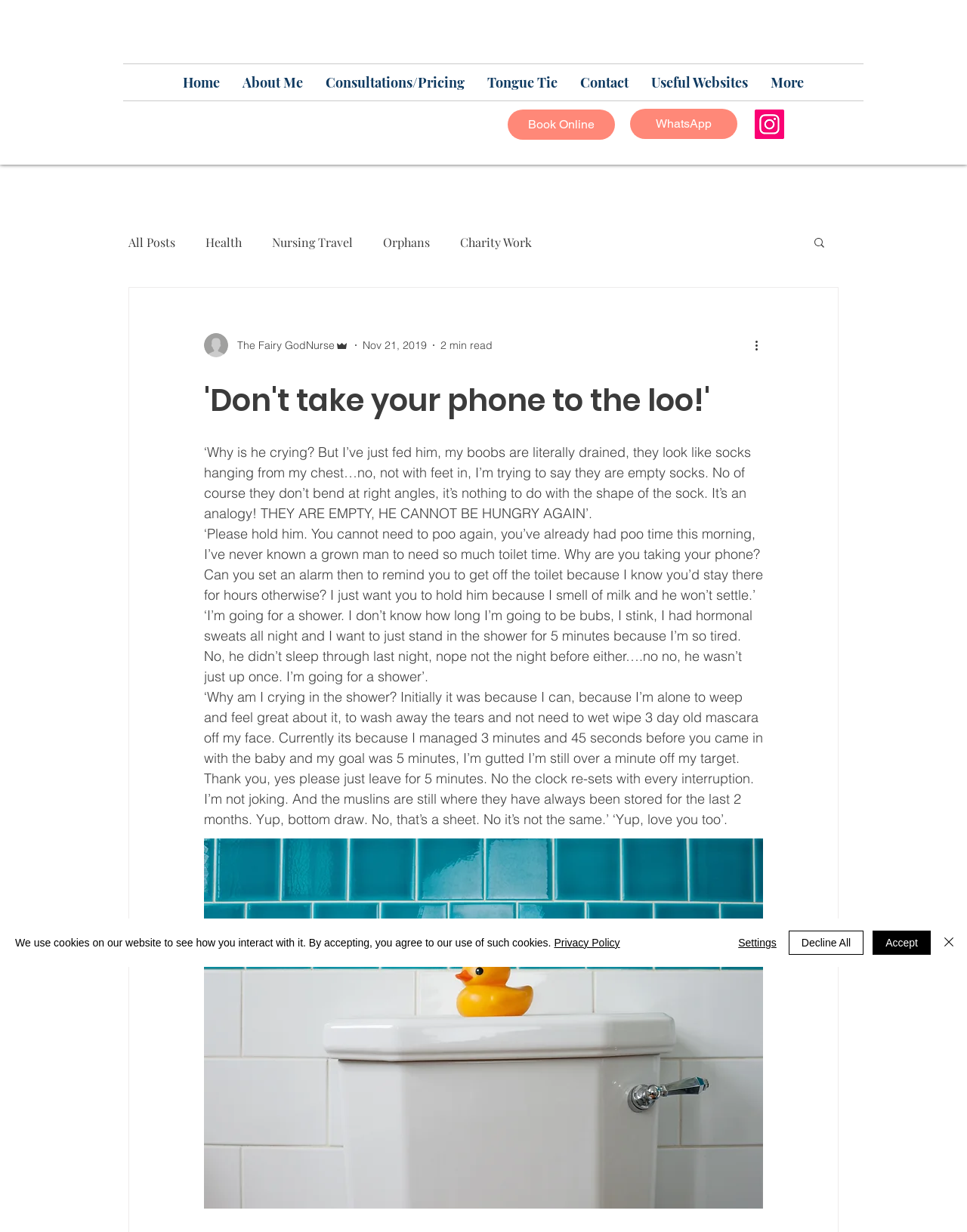What is the topic of the post?
Answer the question with as much detail as you can, using the image as a reference.

I inferred this answer by reading the static text elements which describe a scenario of a mother taking care of a baby and her emotions, indicating that the topic of the post is related to parenting.